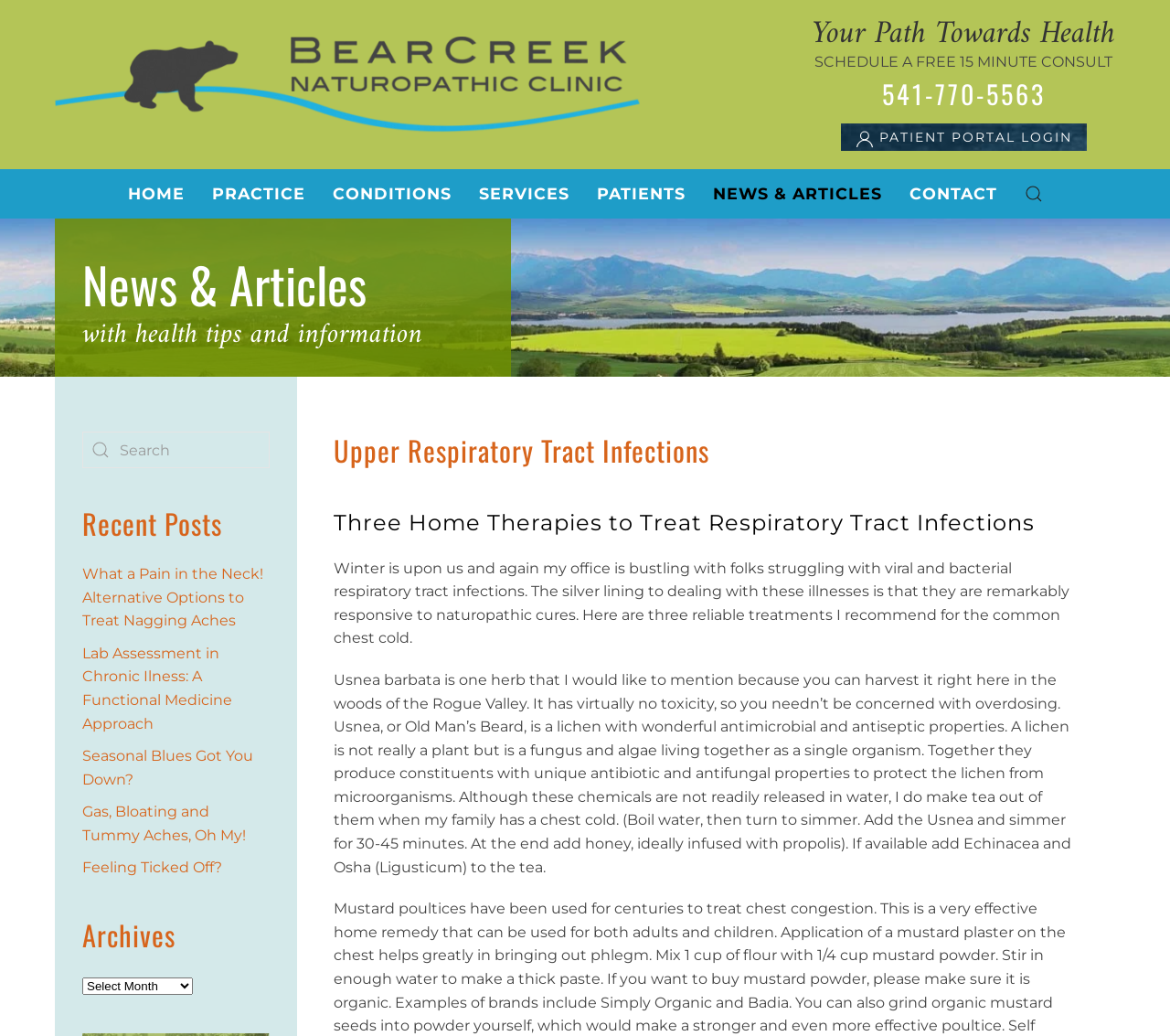What is the purpose of the search box?
Based on the image content, provide your answer in one word or a short phrase.

To search the website